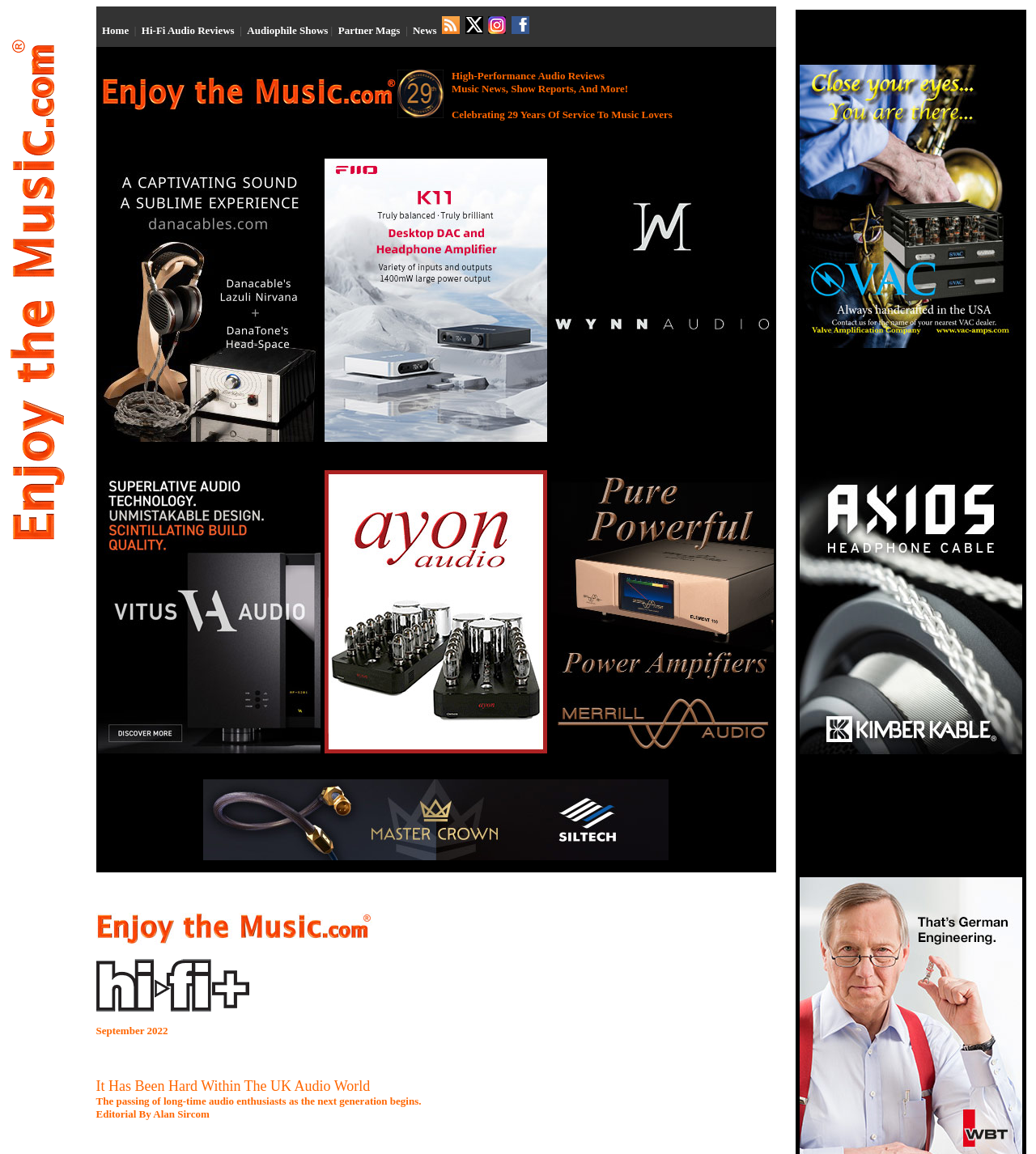What is the topic of the editorial?
Ensure your answer is thorough and detailed.

I inferred this answer by reading the text of the editorial, which says 'It Has Been Hard Within The UK Audio World'. This suggests that the topic of the editorial is the UK audio world.